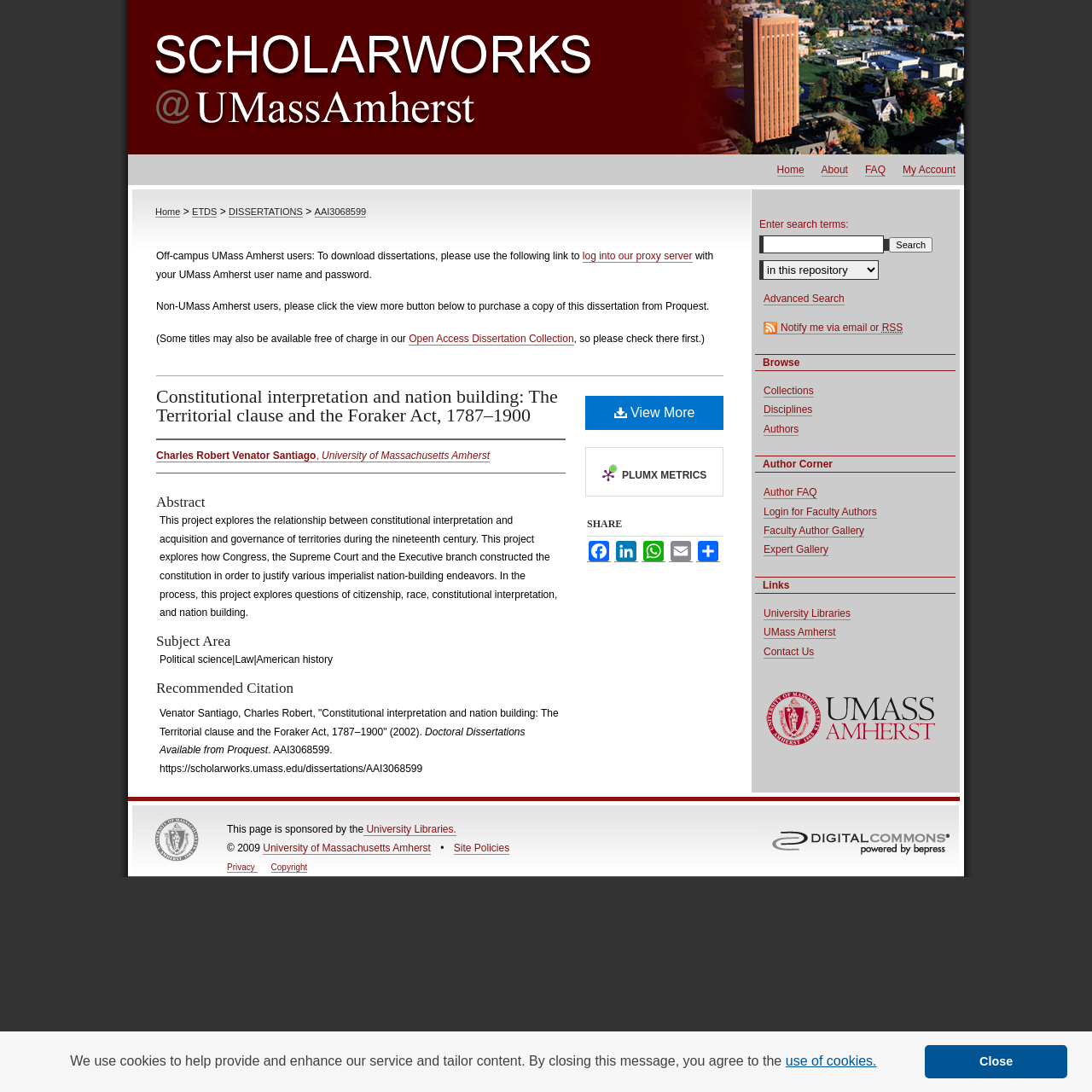Extract the bounding box for the UI element that matches this description: "Login for Faculty Authors".

[0.699, 0.463, 0.803, 0.475]